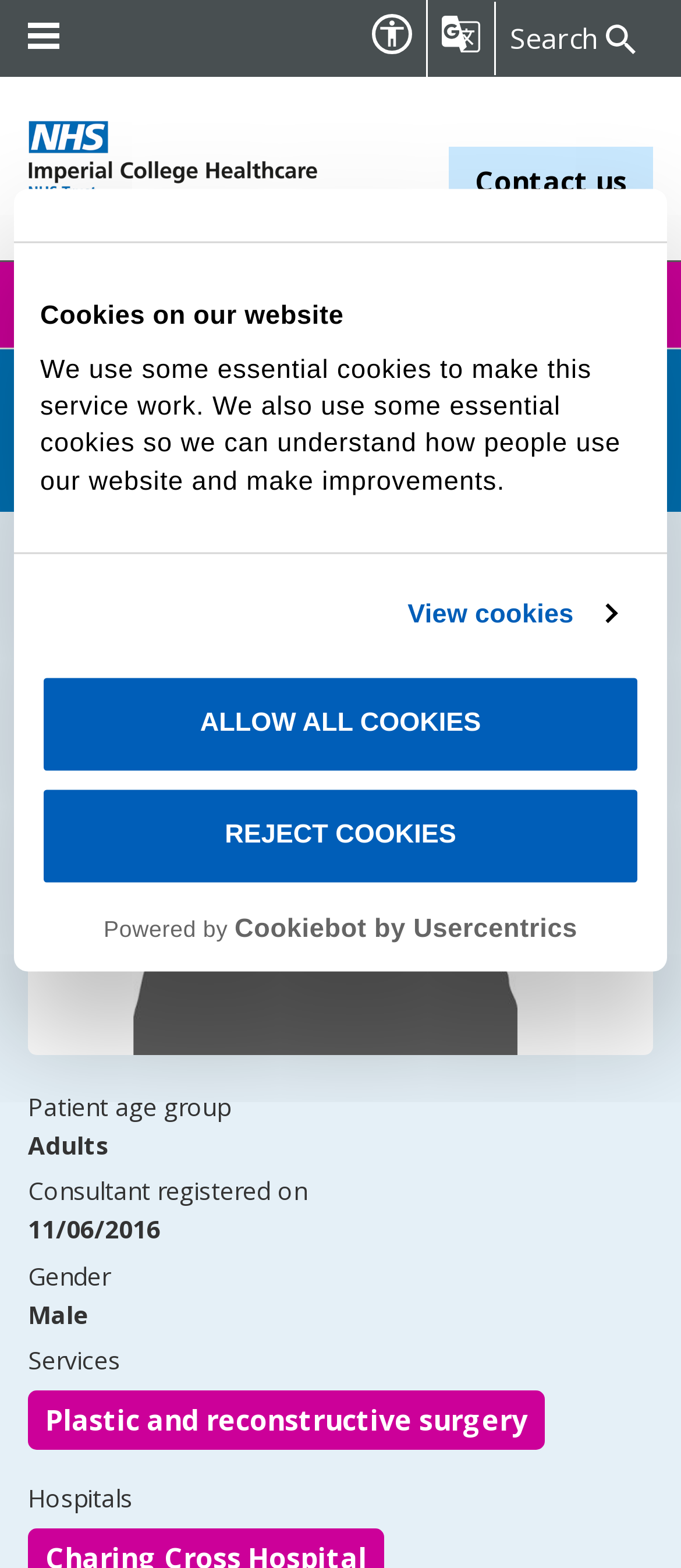Provide the bounding box coordinates of the area you need to click to execute the following instruction: "View Francis Henry's profile".

[0.041, 0.283, 0.318, 0.31]